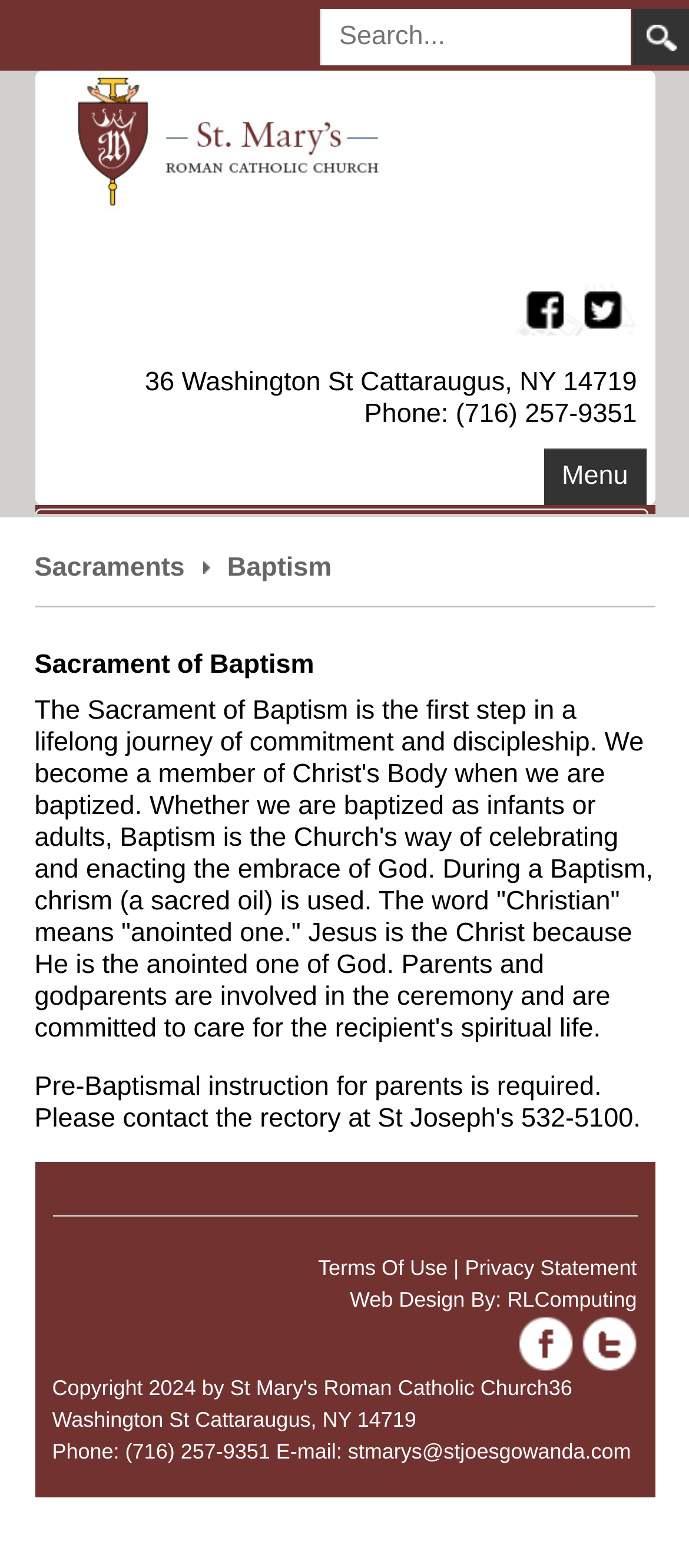What is the address of St Mary's Roman Catholic Church?
Based on the image, answer the question with a single word or brief phrase.

36 Washington St Cattaraugus, NY 14719